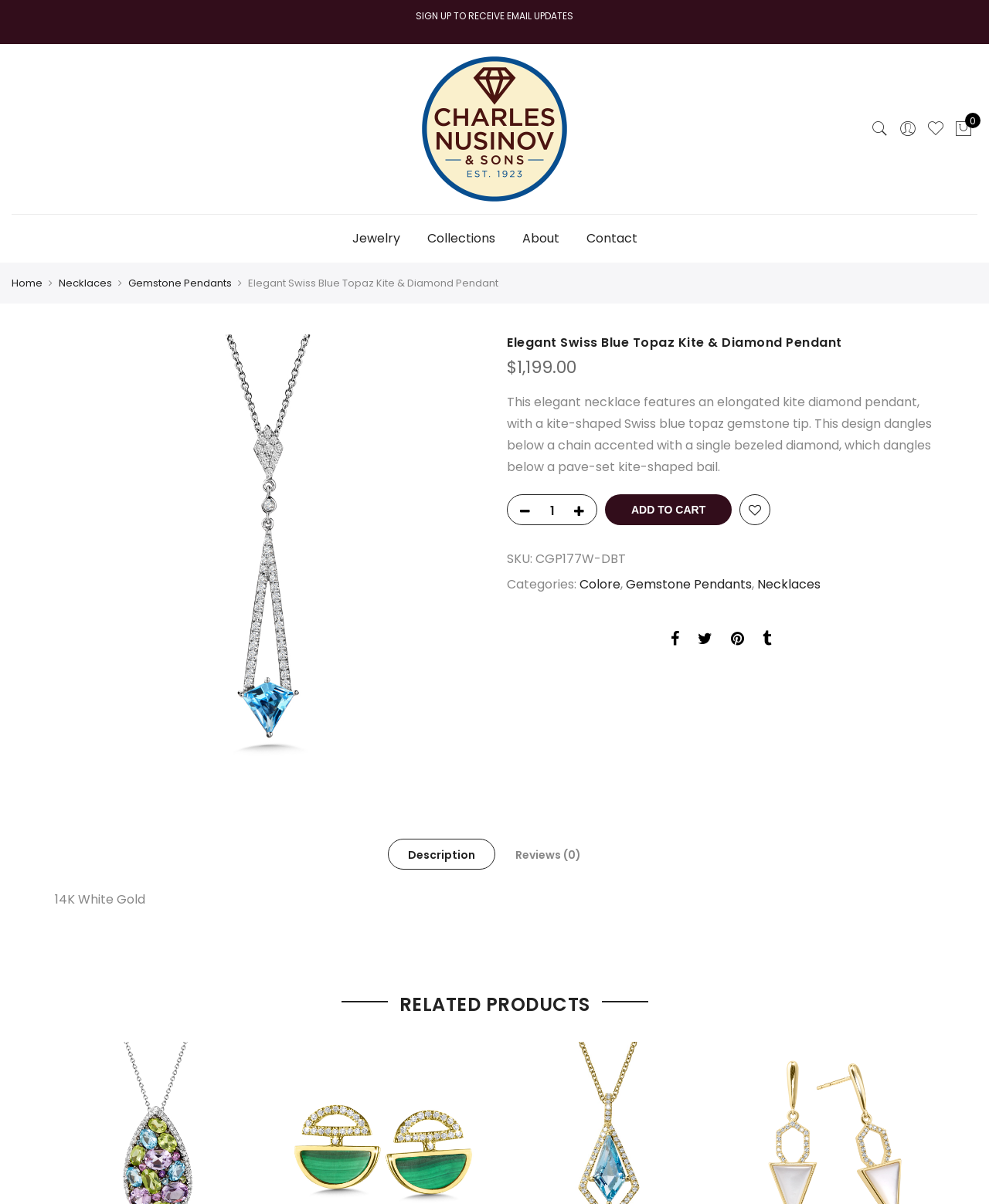Give a one-word or short phrase answer to the question: 
How many reviews are there for this product?

0